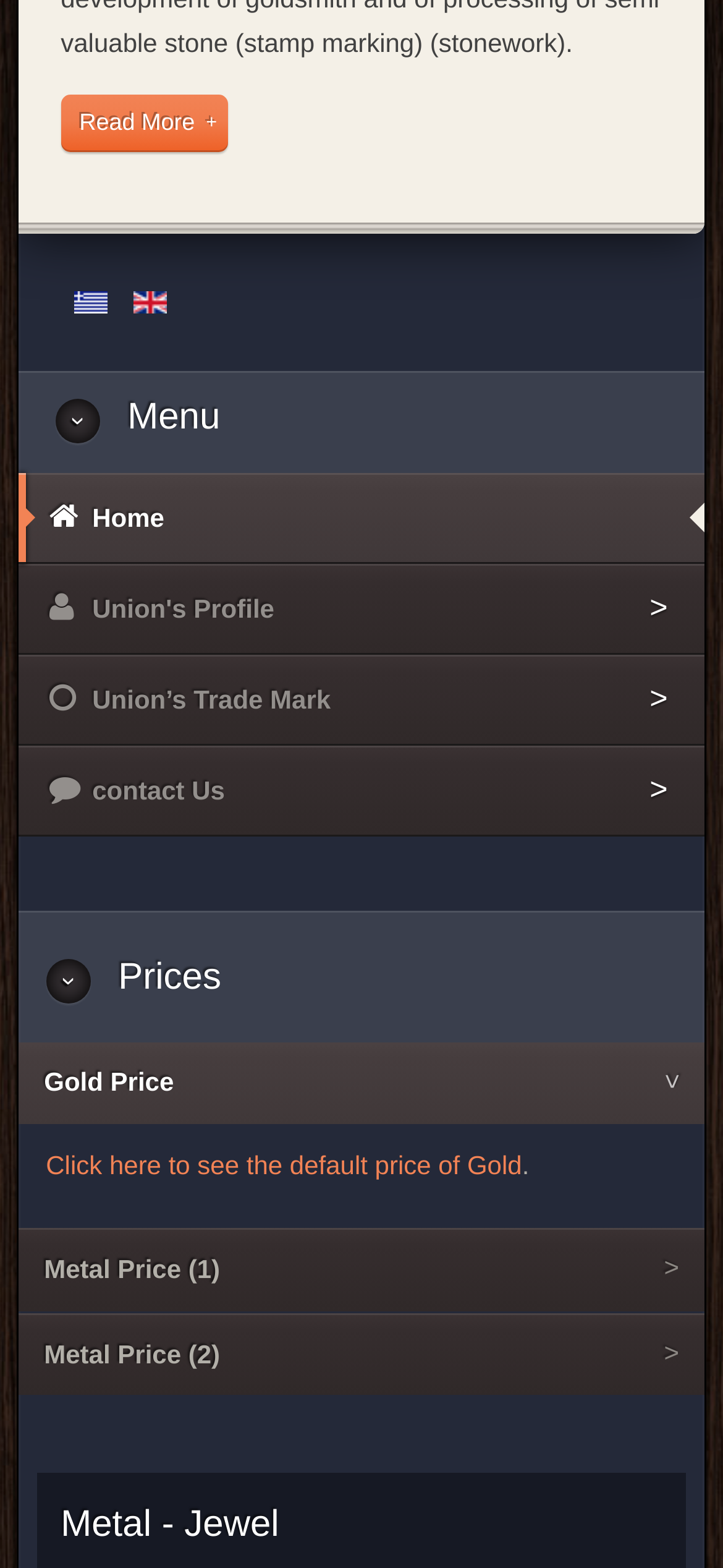Find the bounding box coordinates of the element to click in order to complete the given instruction: "Go to home page."

[0.025, 0.302, 0.975, 0.358]